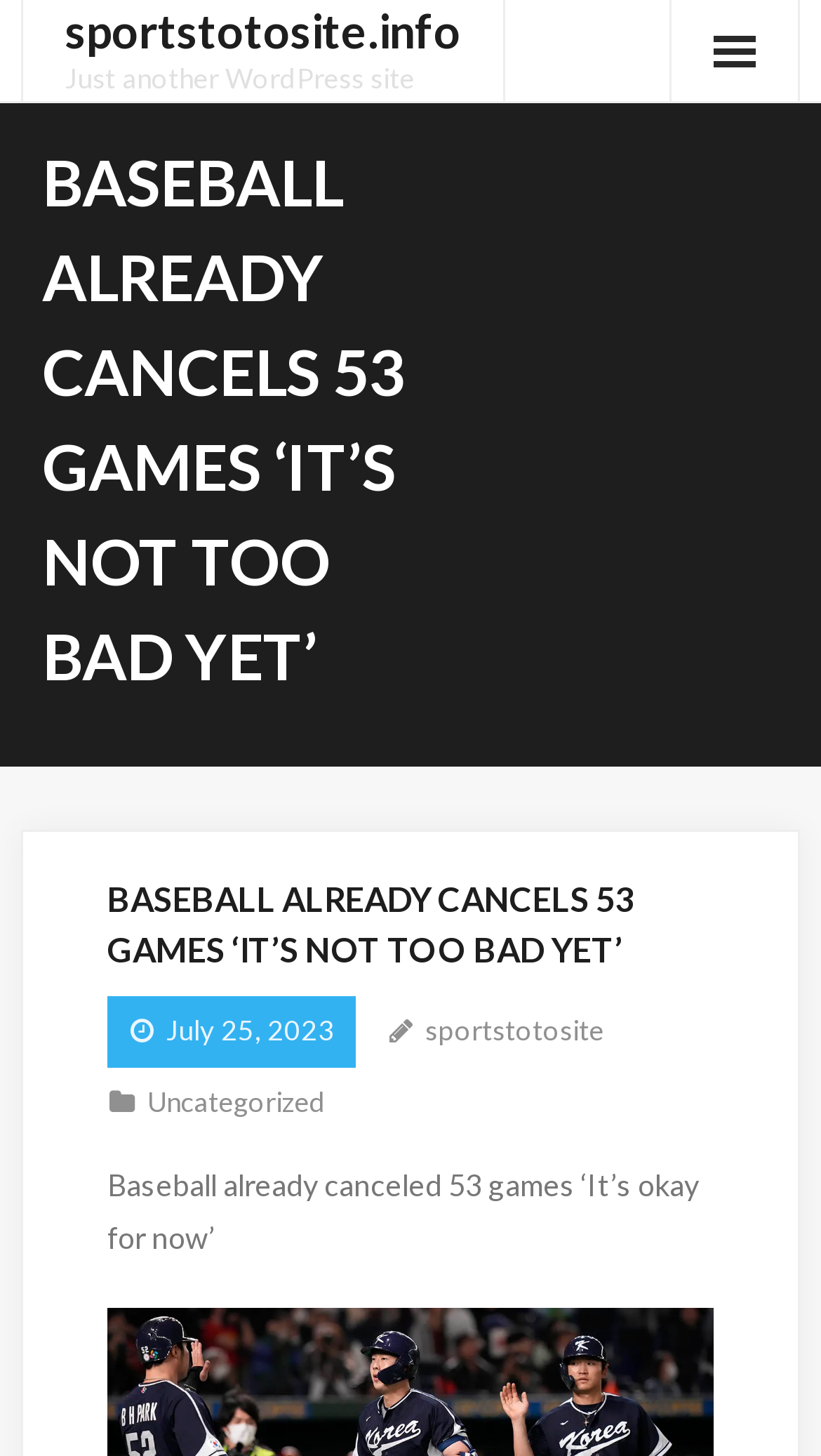Create an elaborate caption for the webpage.

The webpage appears to be a news article or blog post about baseball. At the top, there is a header section with a title "sportstotosite.info" and a subtitle "Just another WordPress site". Below this header, there is a prominent heading that reads "BASEBALL ALREADY CANCELS 53 GAMES ‘IT’S NOT TOO BAD YET’". 

To the right of this heading, there is a section with three links: "July 25, 2023", "sportstotosite", and "Uncategorized". The "July 25, 2023" link is likely a date or timestamp for the article. 

Below the heading and the links, there is a block of text that summarizes the article, stating "Baseball already canceled 53 games ‘It’s okay for now’". This text is likely a brief summary or introduction to the article.